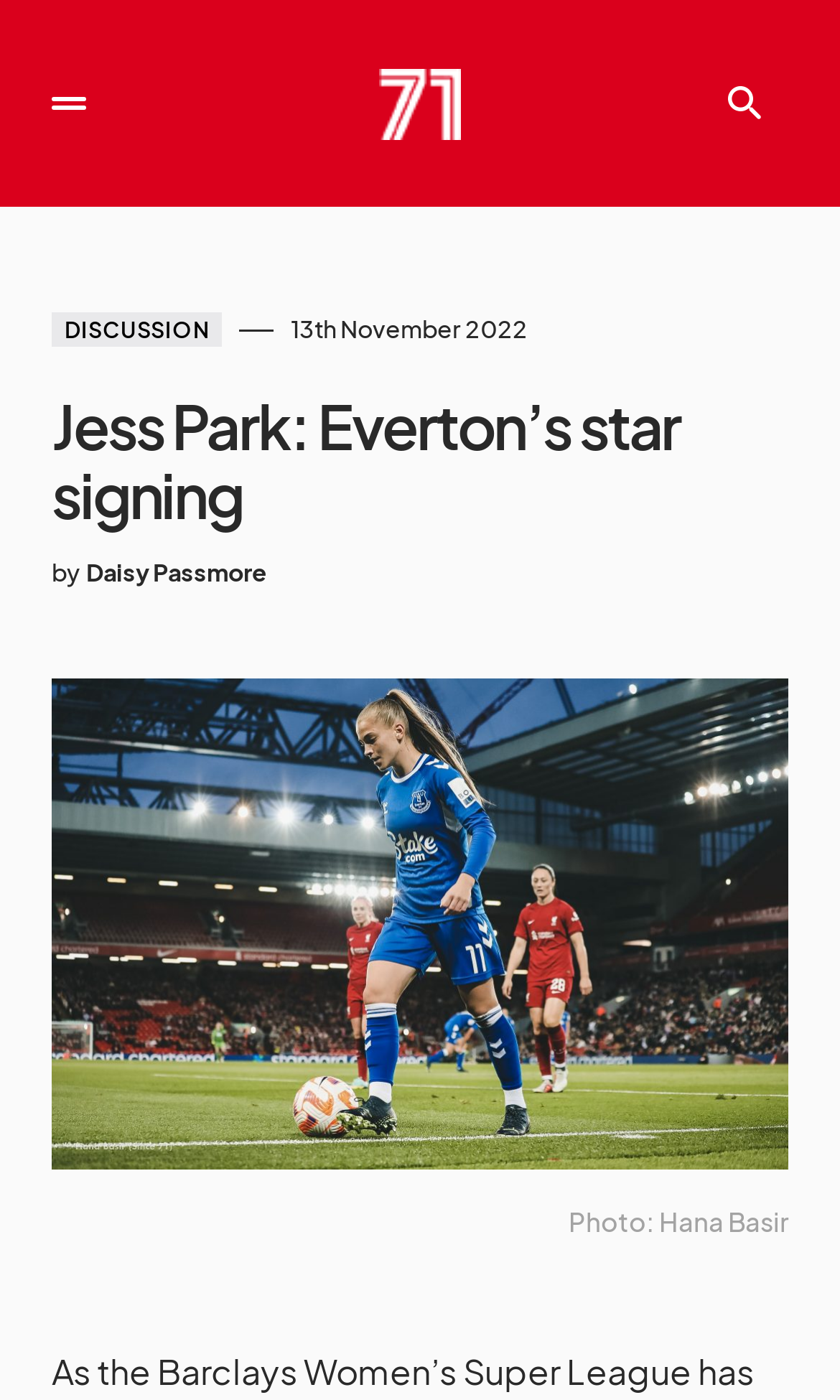What is the date of the article?
Using the image, respond with a single word or phrase.

13th November 2022